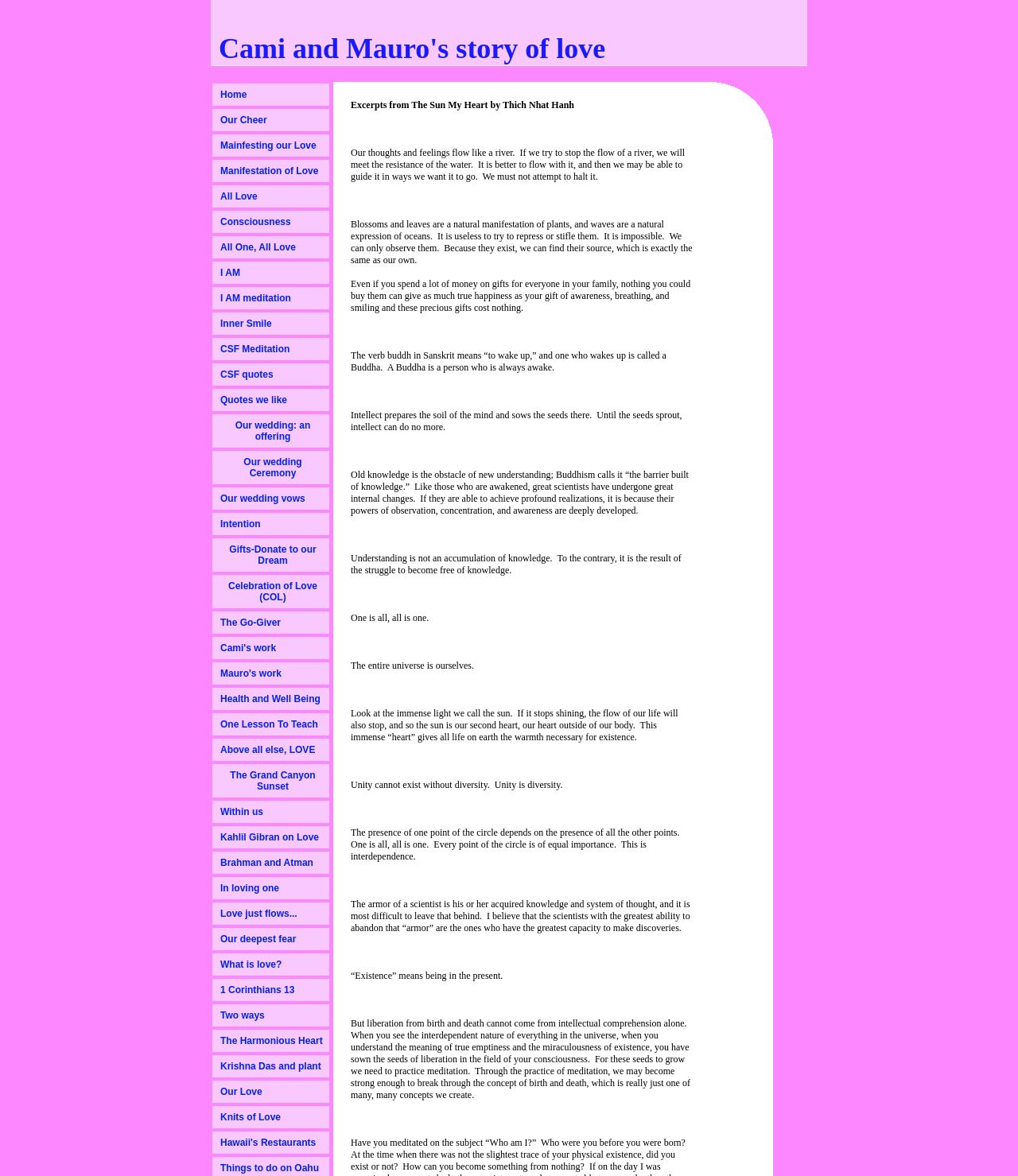Give a one-word or short phrase answer to this question: 
How many links are there on the webpage?

34